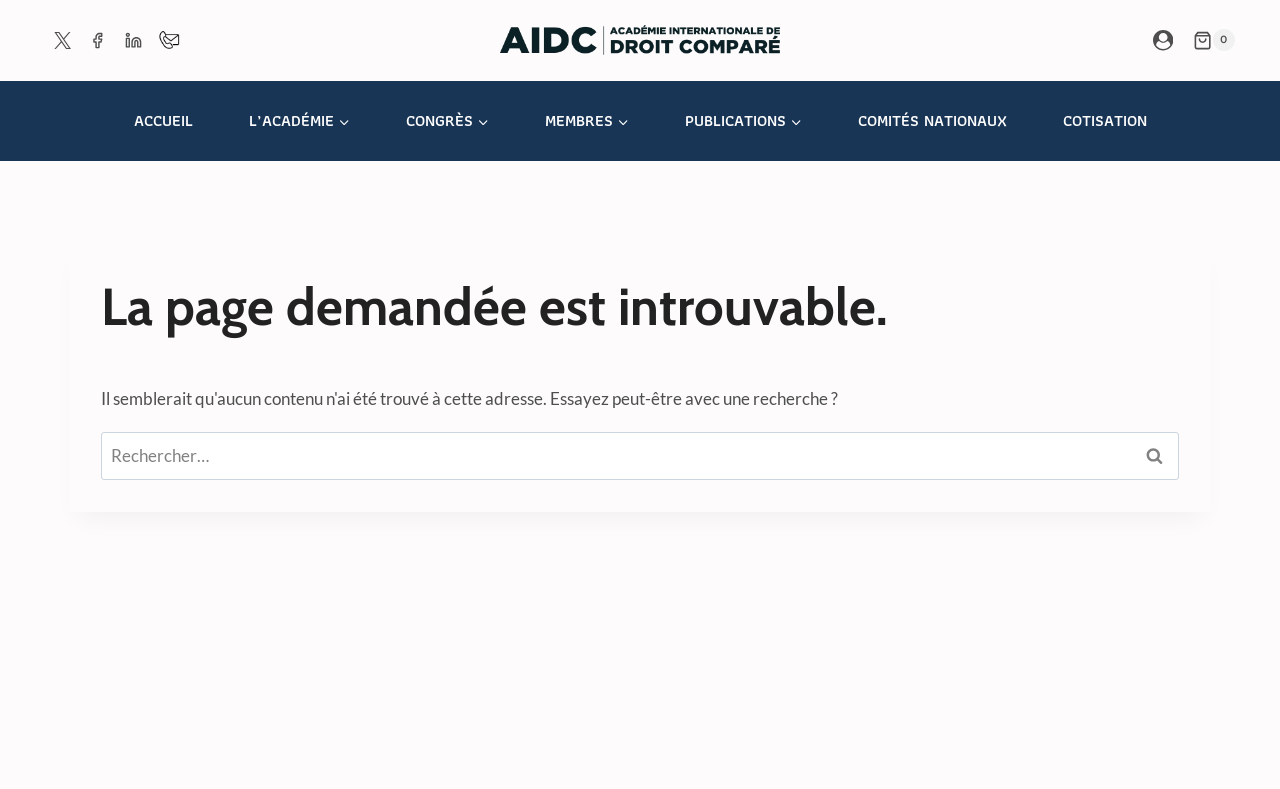Predict the bounding box coordinates of the area that should be clicked to accomplish the following instruction: "View AIDC-IACL page". The bounding box coordinates should consist of four float numbers between 0 and 1, i.e., [left, top, right, bottom].

[0.391, 0.027, 0.609, 0.075]